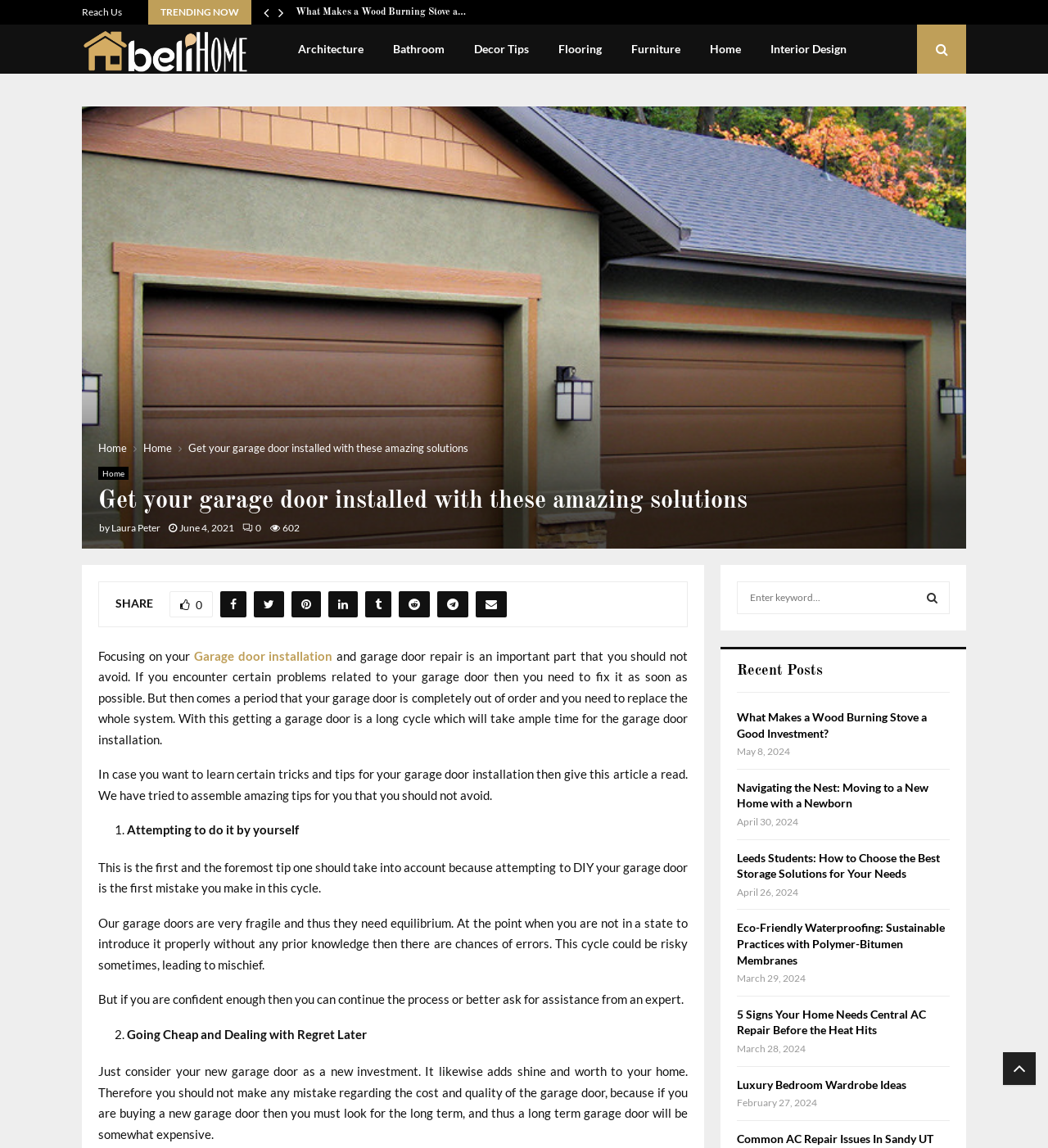Please find the main title text of this webpage.

Get your garage door installed with these amazing solutions 